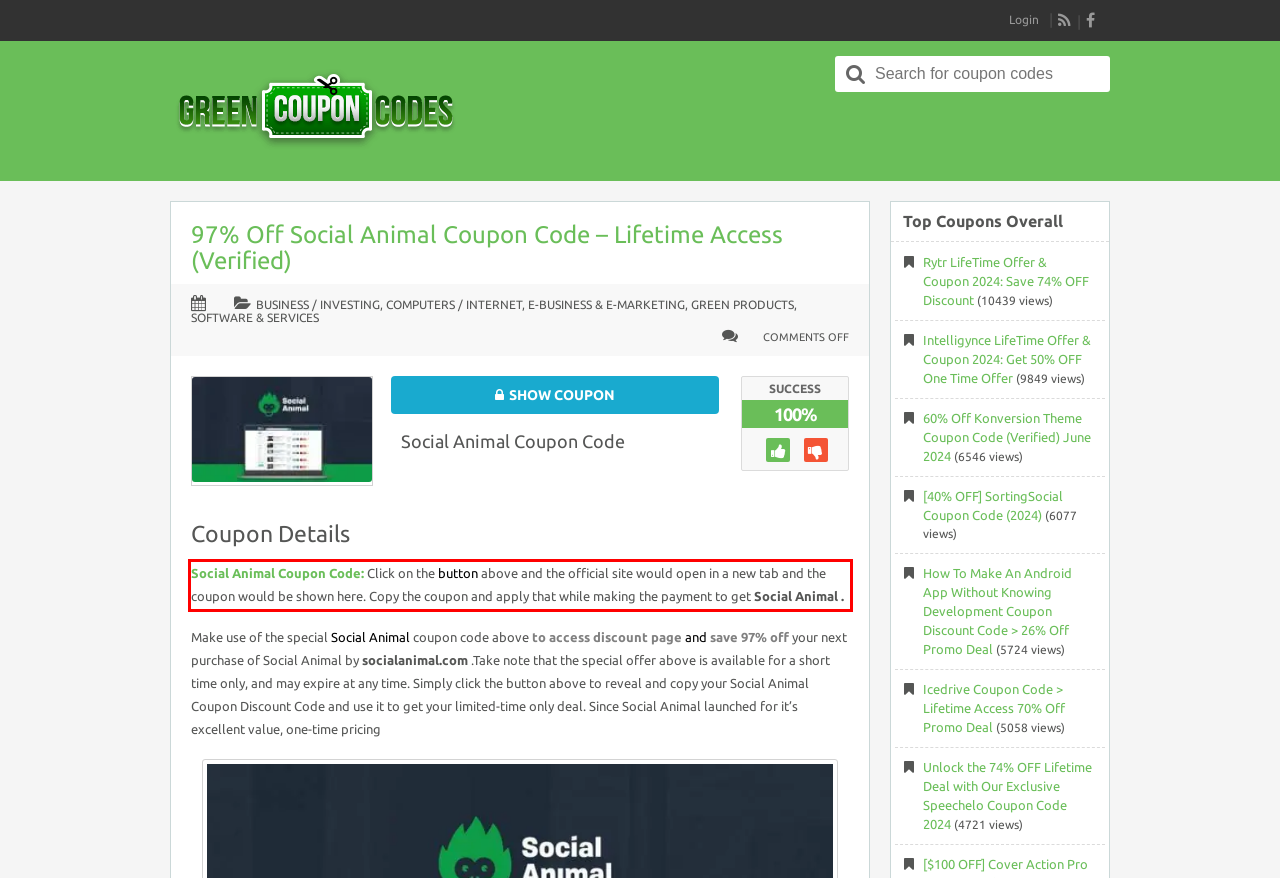Given a screenshot of a webpage with a red bounding box, extract the text content from the UI element inside the red bounding box.

Social Animal Coupon Code: Click on the button above and the official site would open in a new tab and the coupon would be shown here. Copy the coupon and apply that while making the payment to get Social Animal .